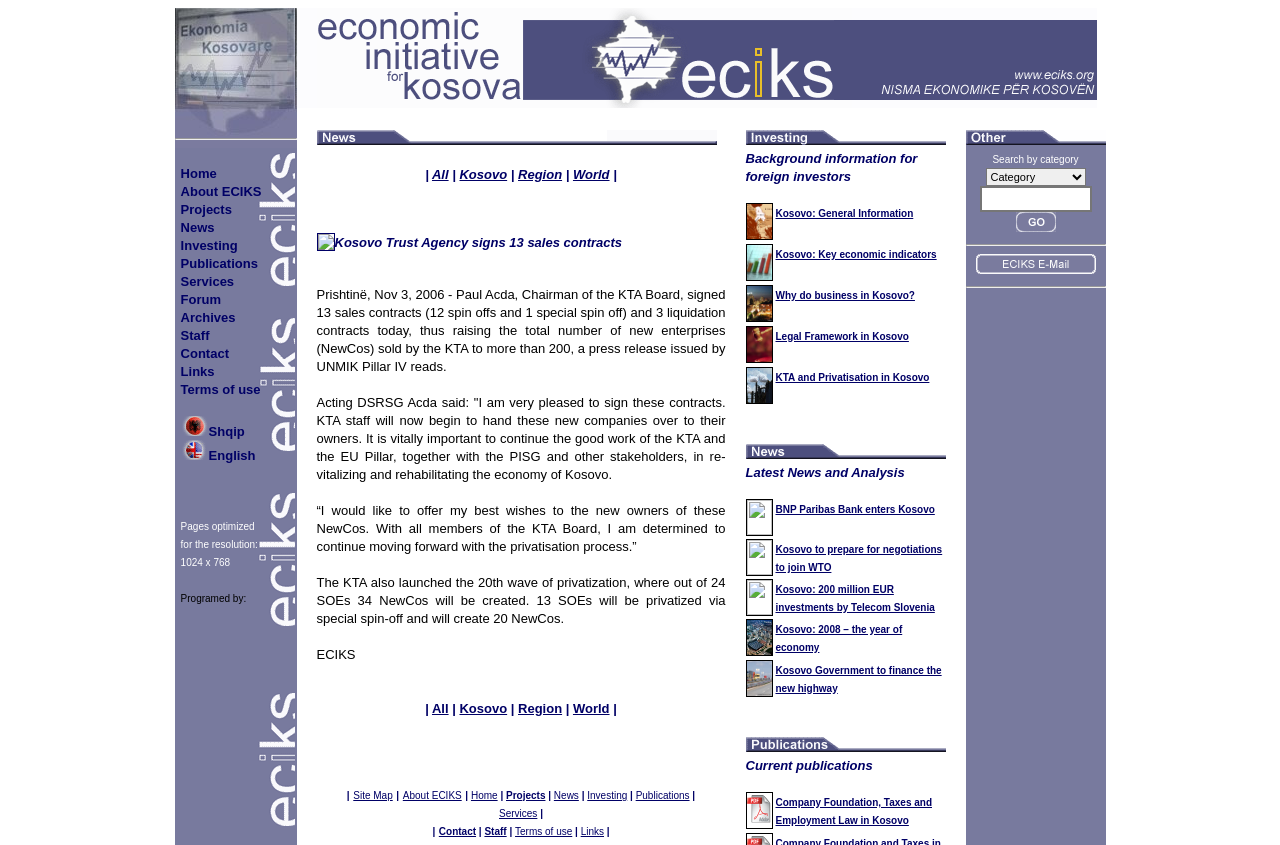How many links are there in the top navigation menu?
Kindly offer a comprehensive and detailed response to the question.

The top navigation menu is located in the first table row and contains links such as 'Home', 'About ECIKS', 'Projects', and so on. By counting the number of links, we can find that there are 13 links in total.